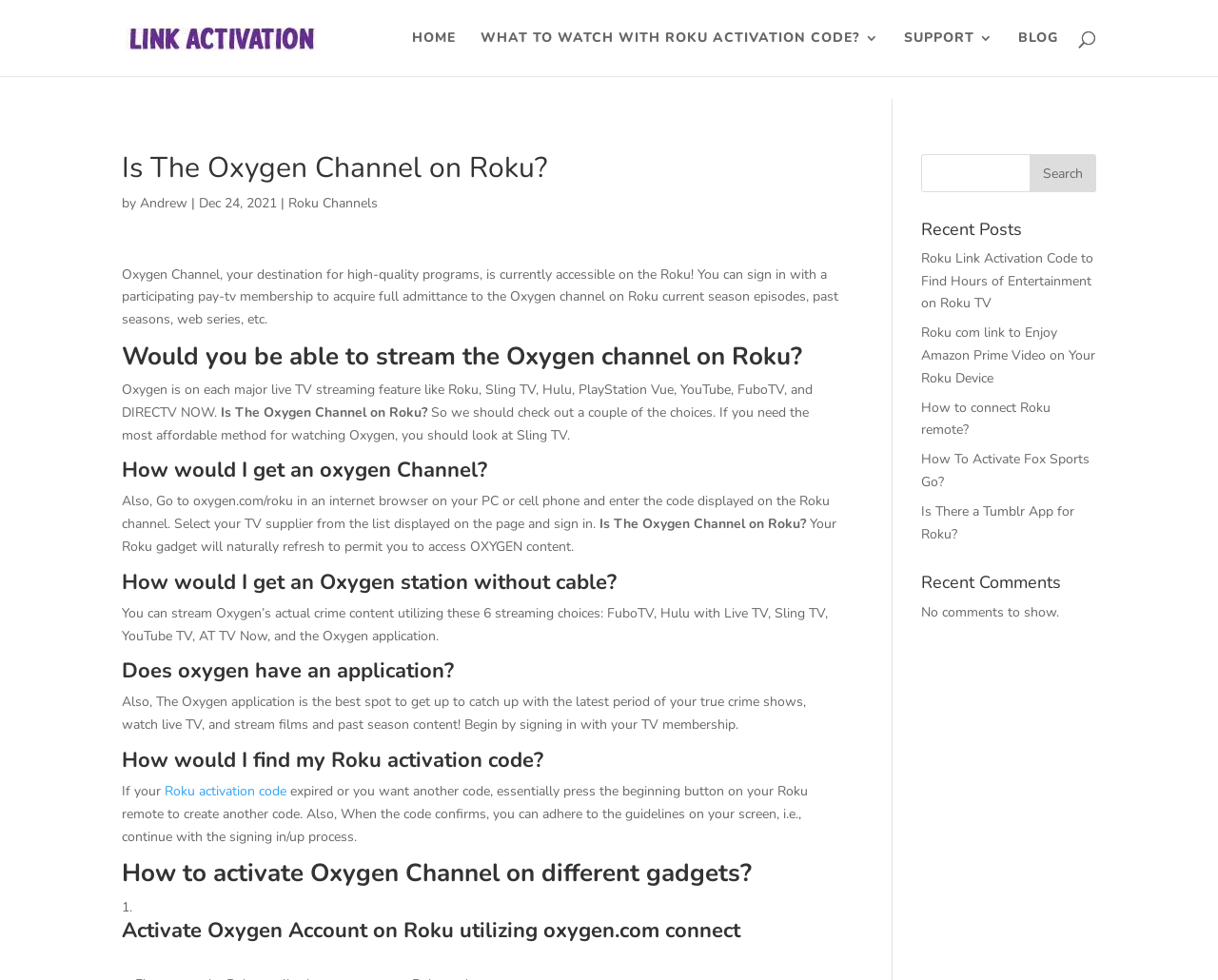Respond to the following question using a concise word or phrase: 
How many ways are there to stream Oxygen content?

6